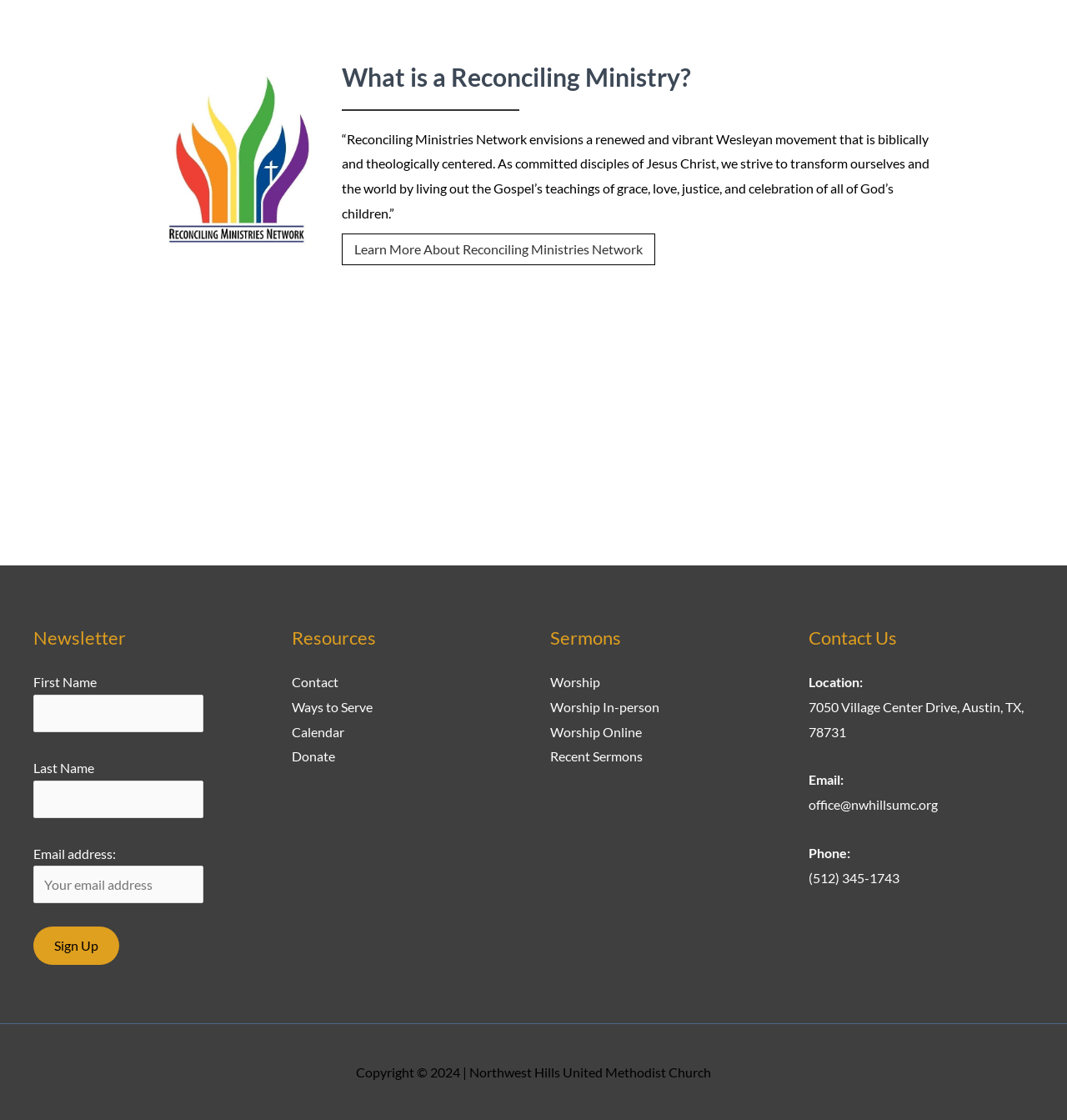Answer this question using a single word or a brief phrase:
What is the address of the organization?

7050 Village Center Drive, Austin, TX, 78731